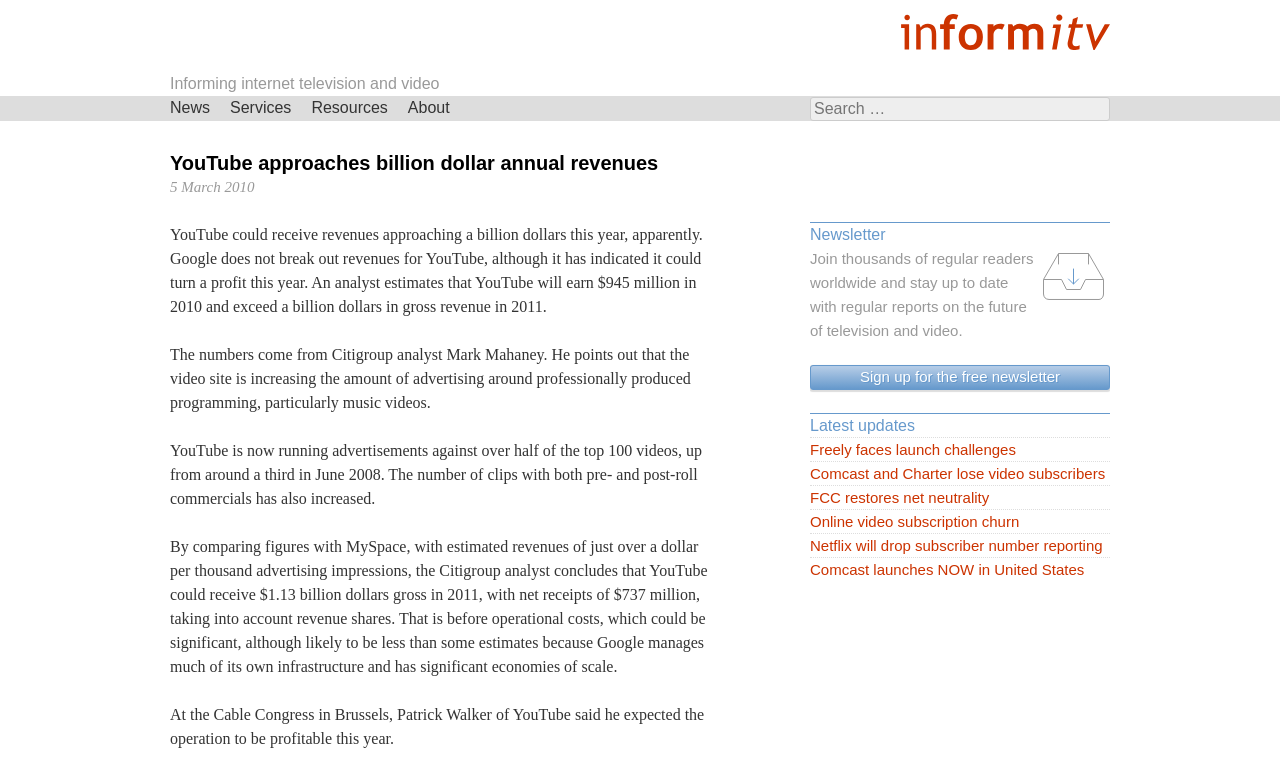Please locate and retrieve the main header text of the webpage.

Informing internet television and video